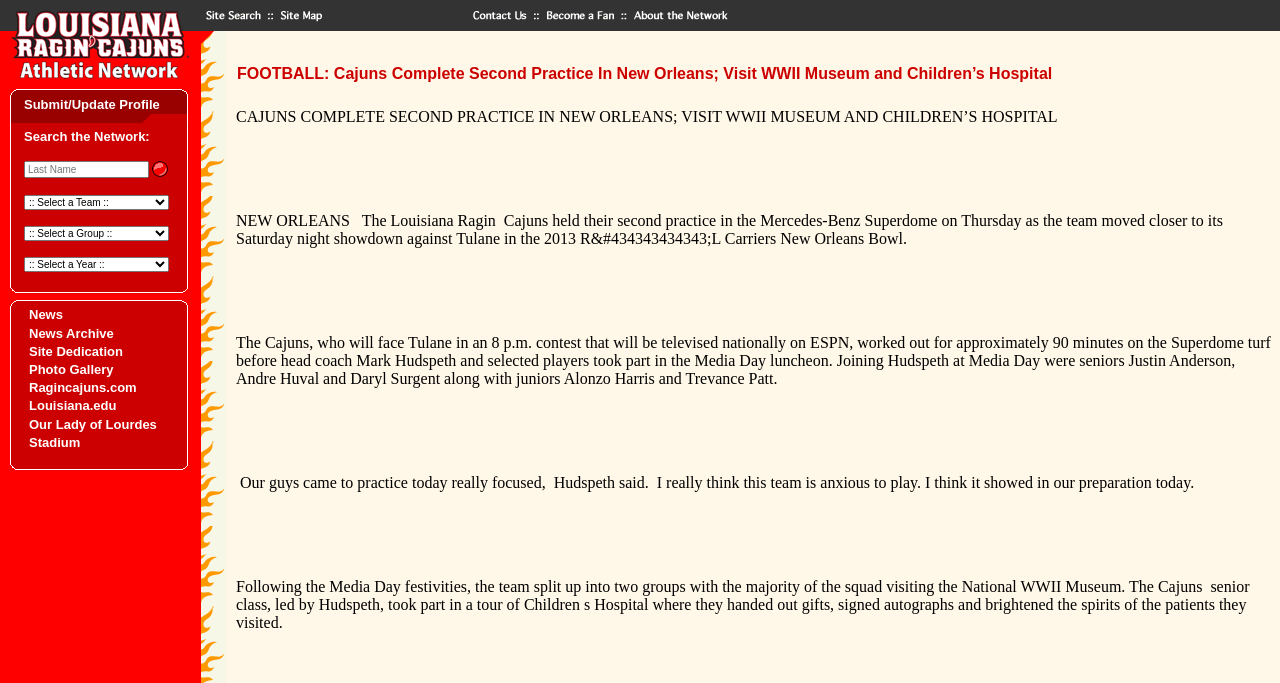Could you provide the bounding box coordinates for the portion of the screen to click to complete this instruction: "click the home link"?

[0.0, 0.025, 0.157, 0.05]